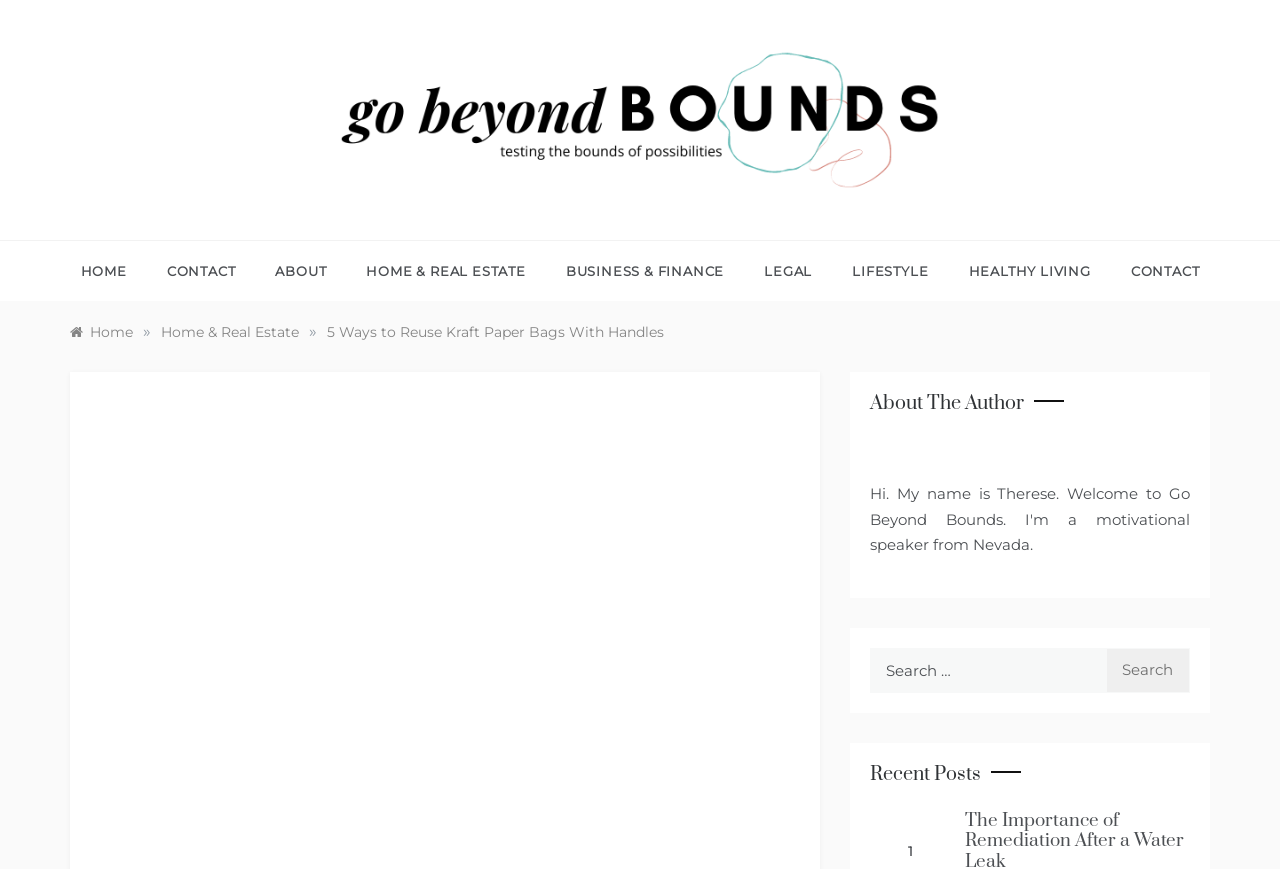Pinpoint the bounding box coordinates of the clickable element to carry out the following instruction: "search for something."

[0.68, 0.745, 0.93, 0.797]